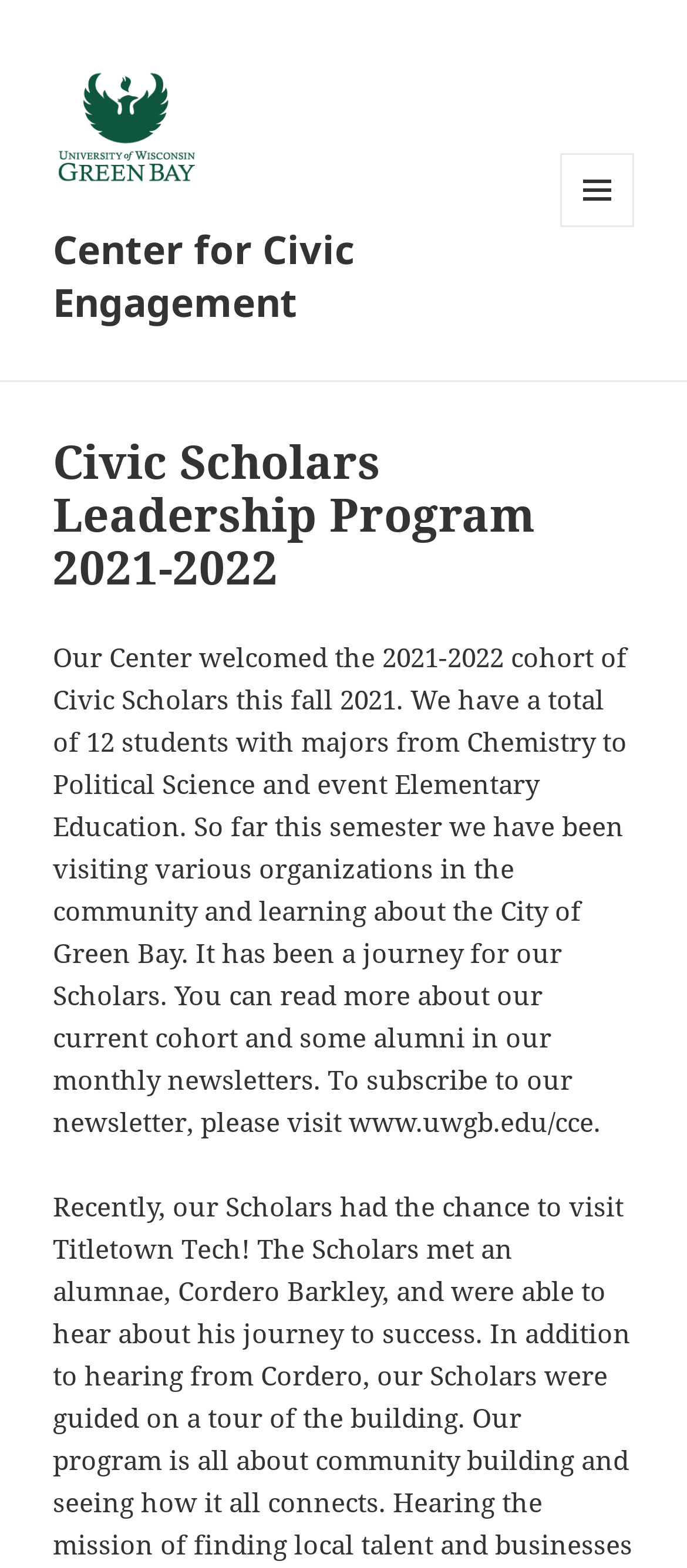How many students are in the 2021-2022 cohort of Civic Scholars?
Please look at the screenshot and answer in one word or a short phrase.

12